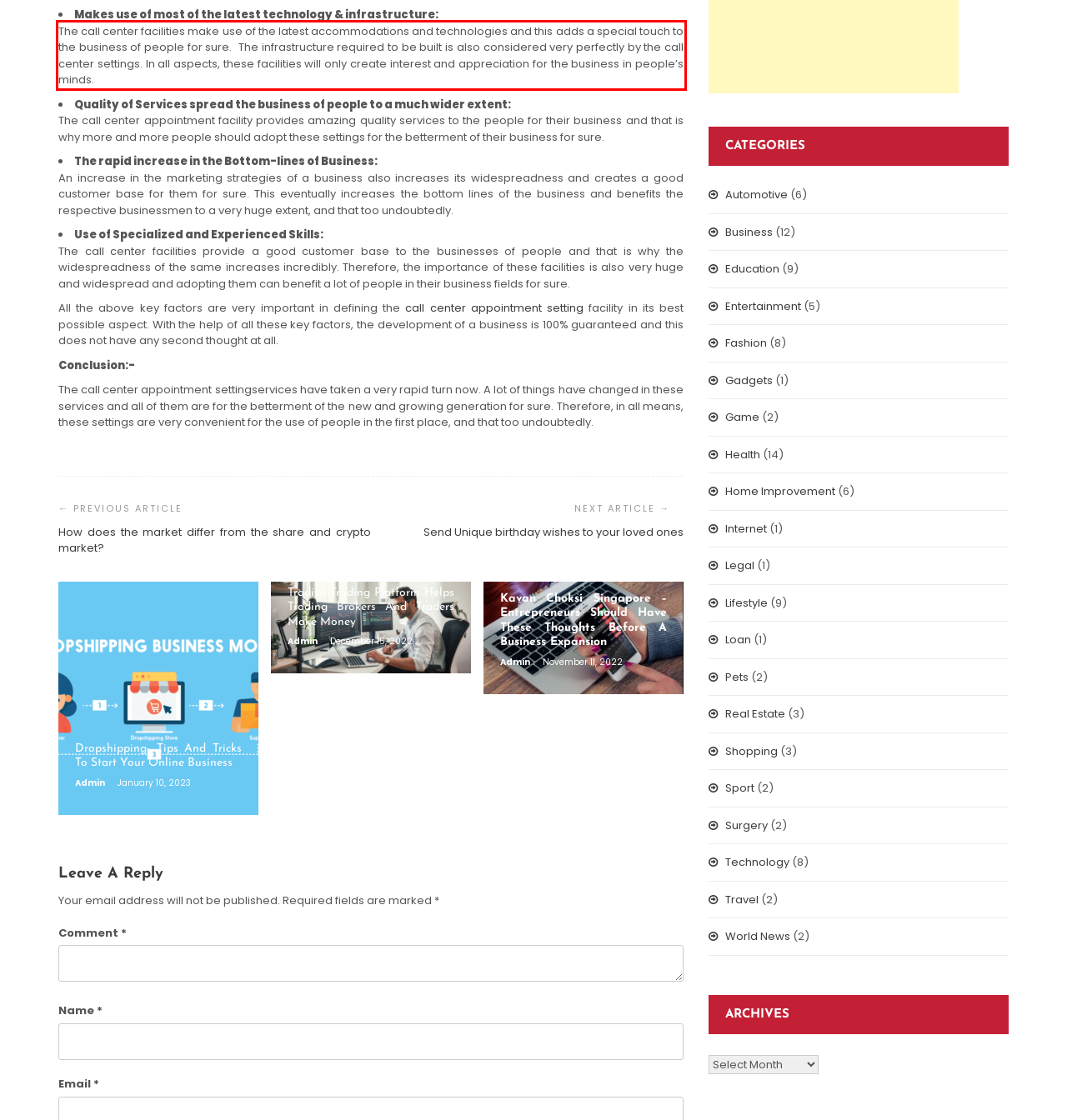Given a screenshot of a webpage, identify the red bounding box and perform OCR to recognize the text within that box.

The call center facilities make use of the latest accommodations and technologies and this adds a special touch to the business of people for sure. The infrastructure required to be built is also considered very perfectly by the call center settings. In all aspects, these facilities will only create interest and appreciation for the business in people’s minds.